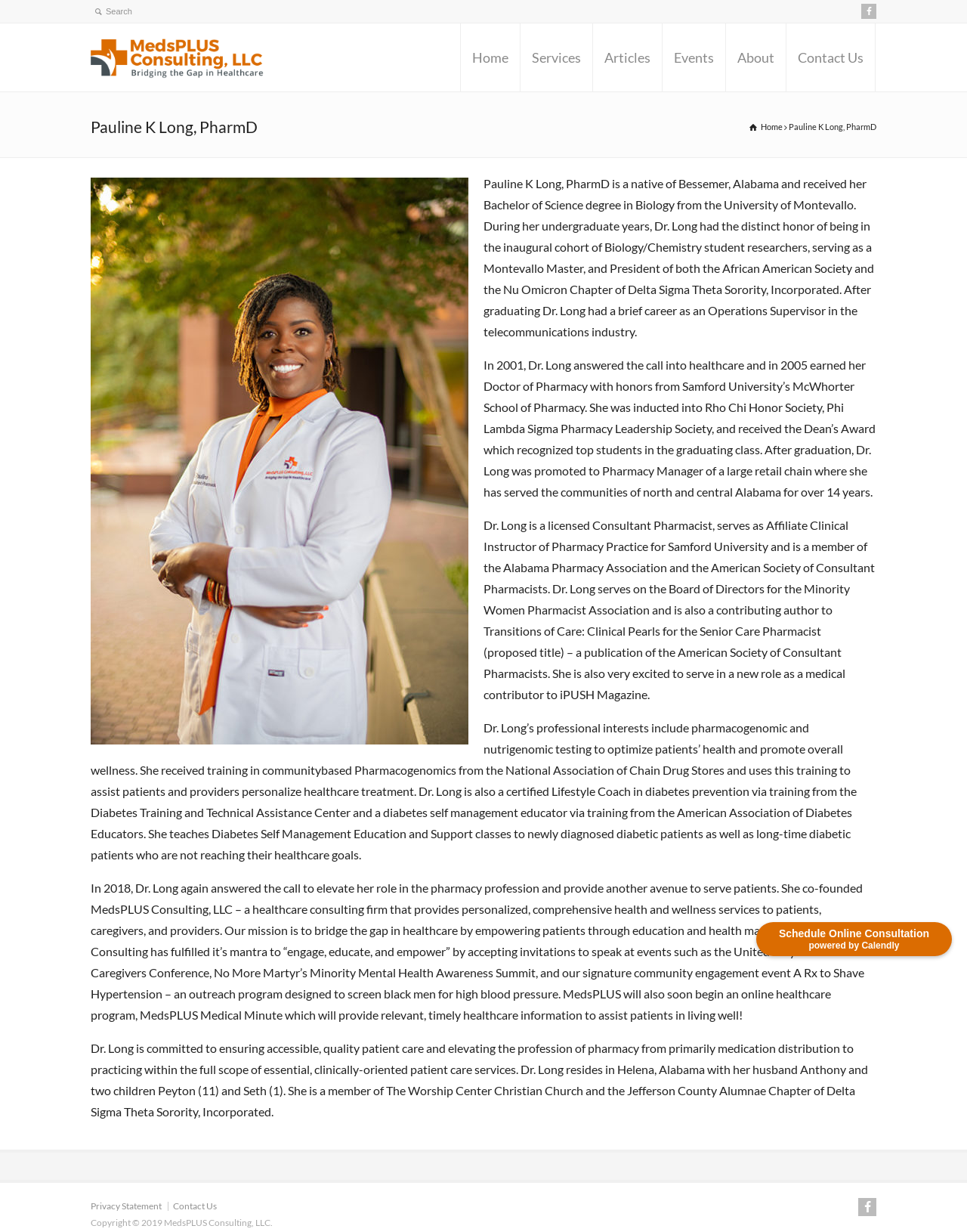Indicate the bounding box coordinates of the element that needs to be clicked to satisfy the following instruction: "Read more about 'The Power and Symbolism of Hawthorn'". The coordinates should be four float numbers between 0 and 1, i.e., [left, top, right, bottom].

None